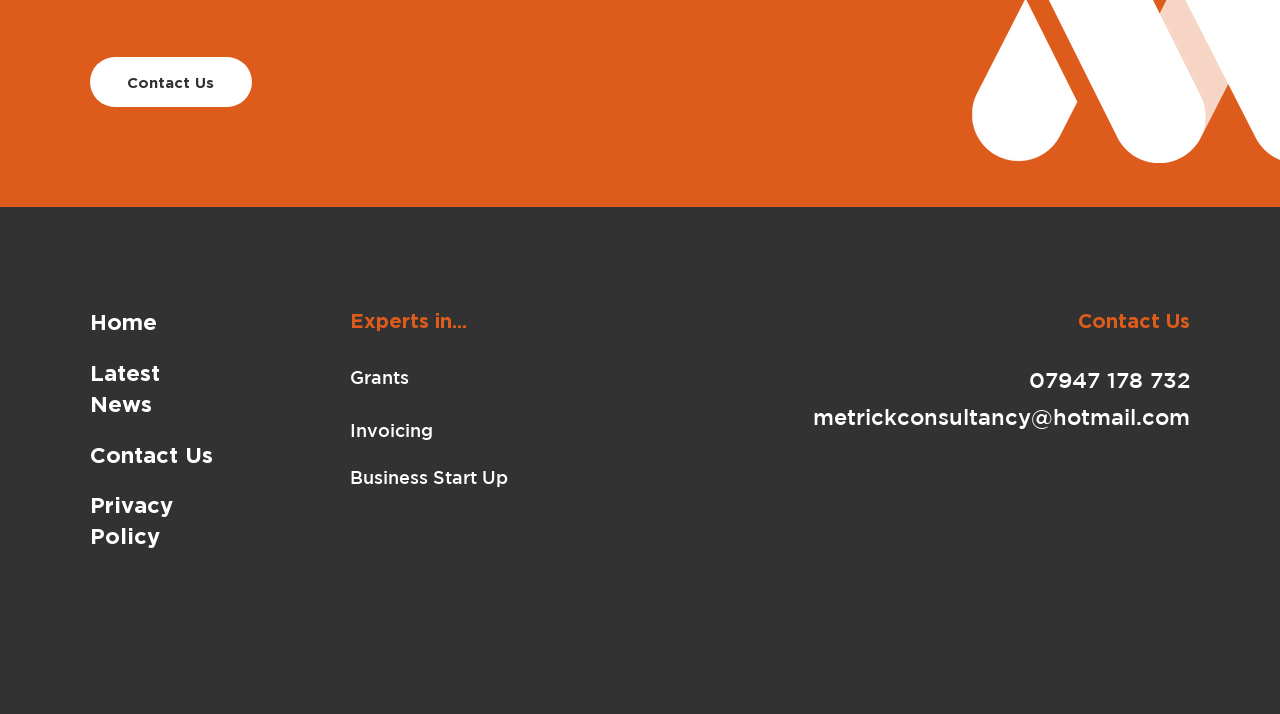Using the provided element description: "Business Start Up", determine the bounding box coordinates of the corresponding UI element in the screenshot.

[0.273, 0.652, 0.401, 0.687]